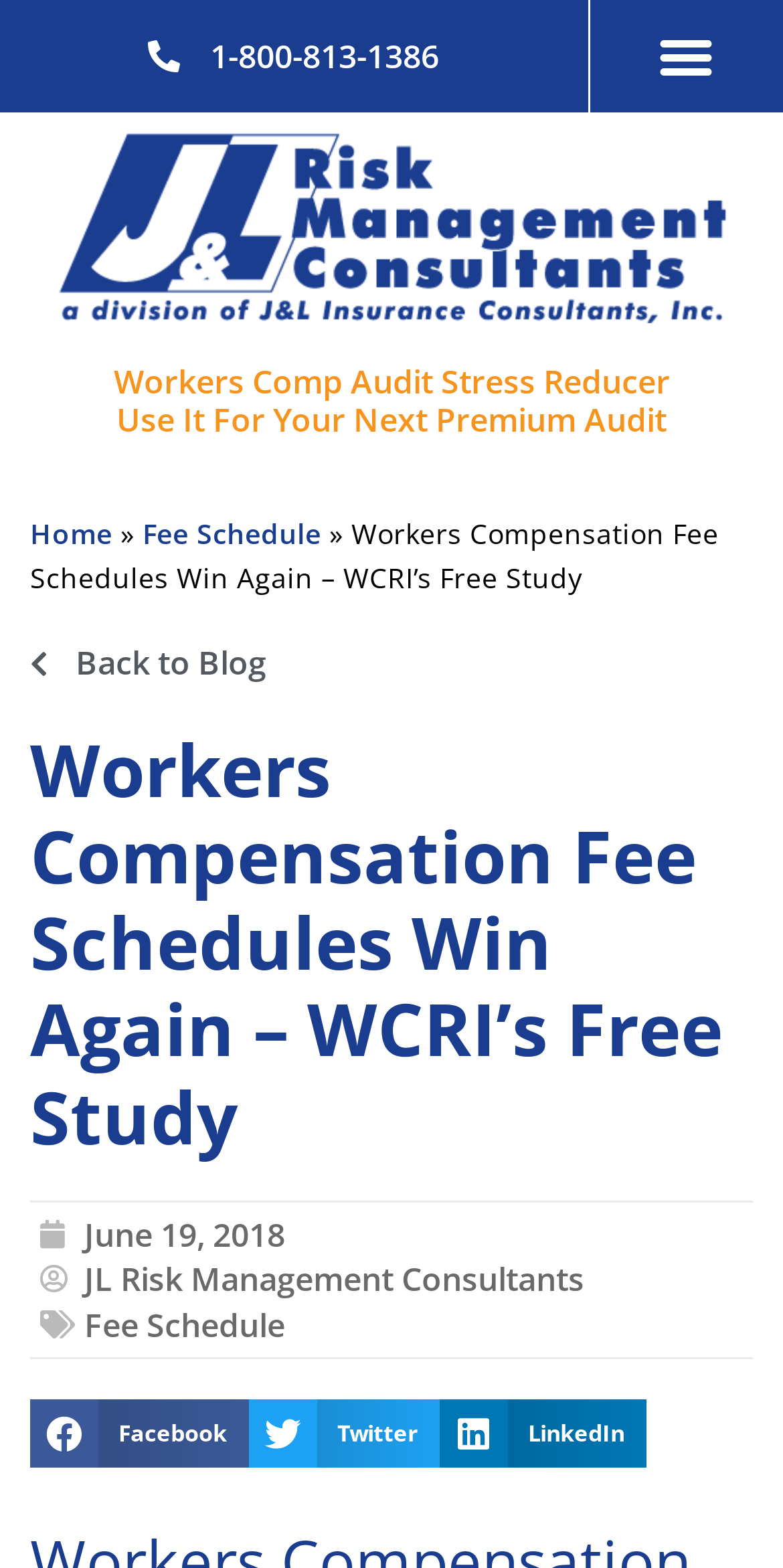Analyze the image and answer the question with as much detail as possible: 
What is the phone number on the webpage?

I found the phone number by looking at the link element with the text '1-800-813-1386' located at the top of the webpage.